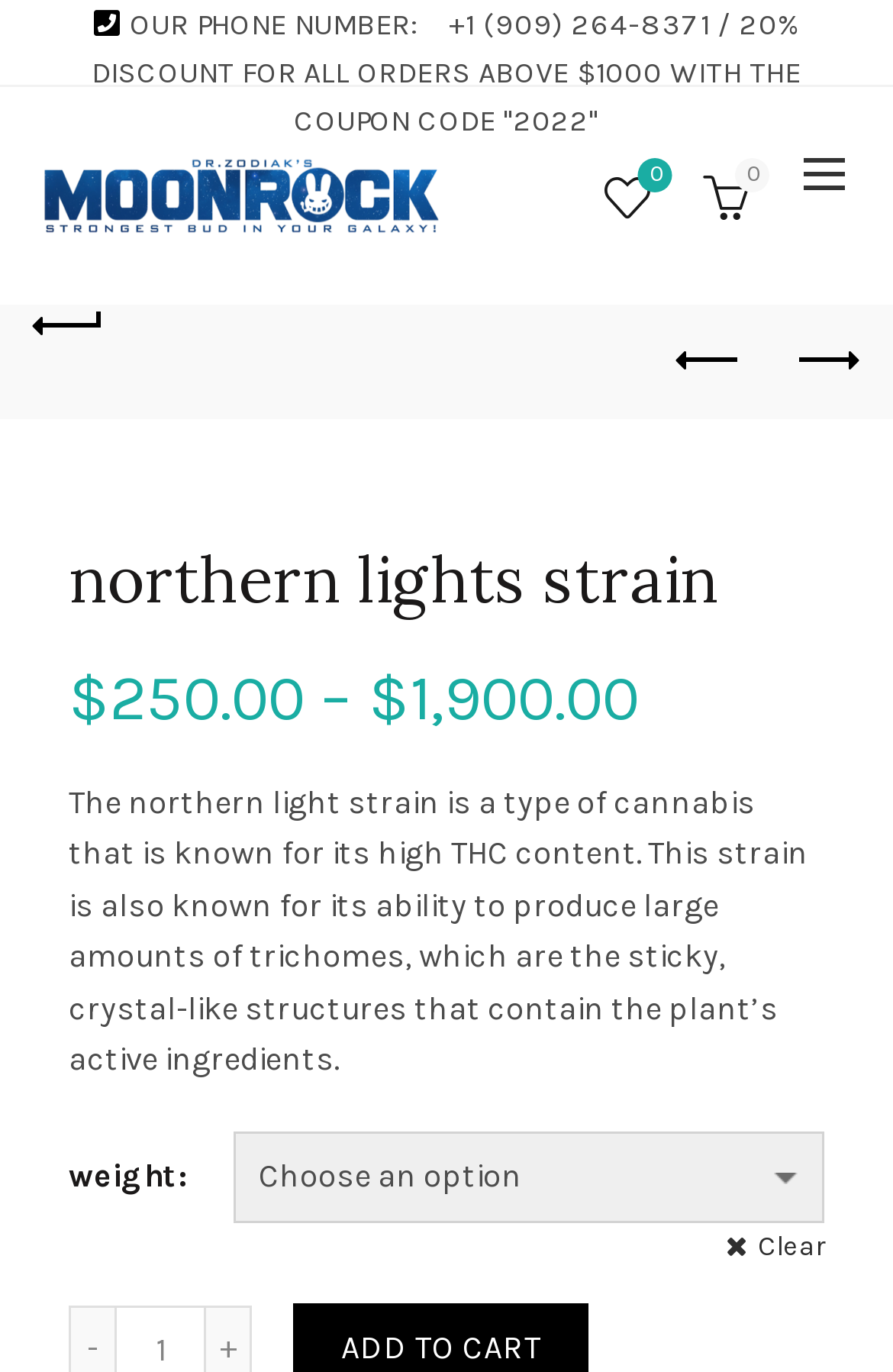Identify the bounding box coordinates for the region of the element that should be clicked to carry out the instruction: "Choose a weight option". The bounding box coordinates should be four float numbers between 0 and 1, i.e., [left, top, right, bottom].

[0.262, 0.825, 0.923, 0.892]